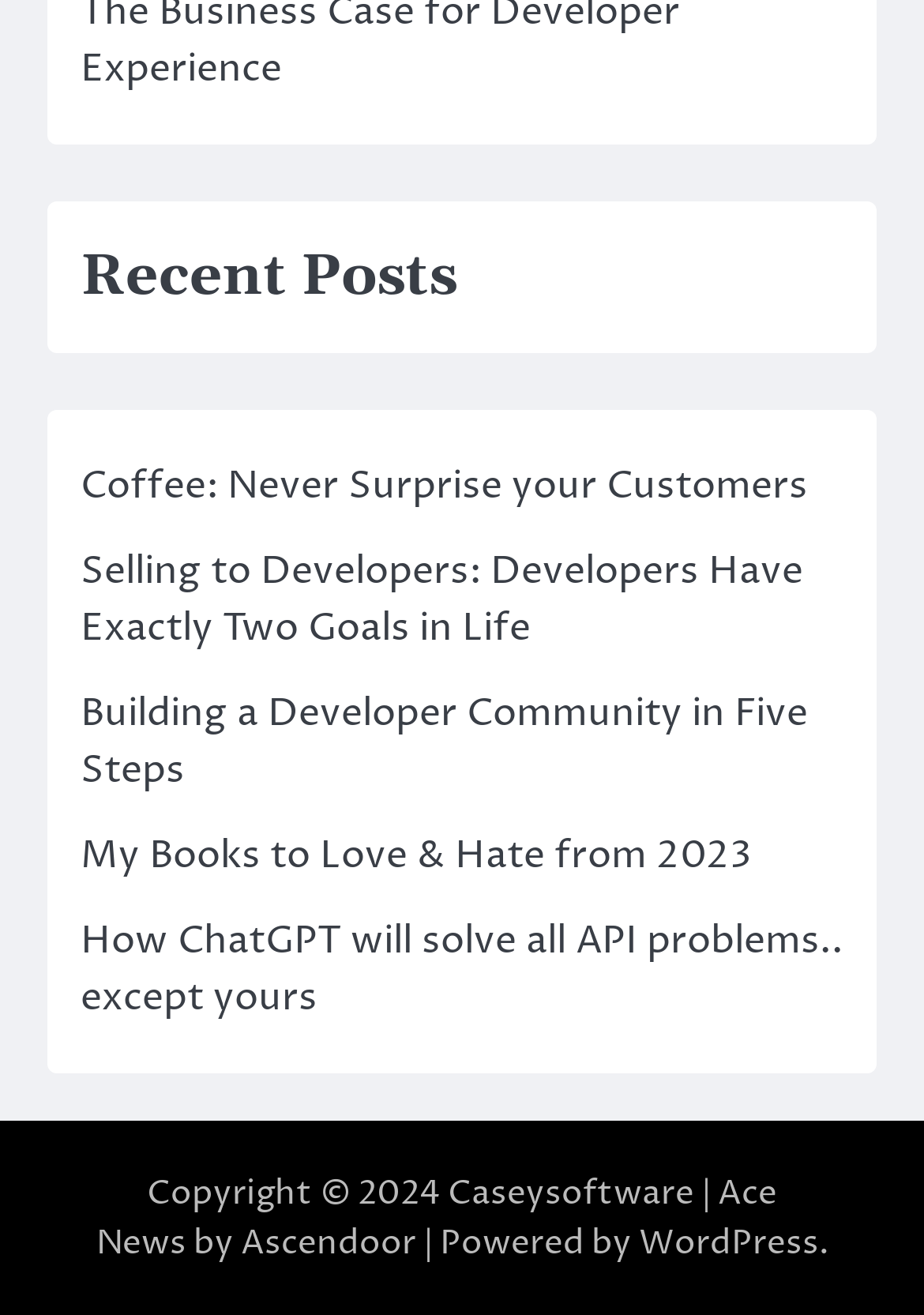Please answer the following question as detailed as possible based on the image: 
What is the title of the first post?

The first link on the webpage has the text 'Coffee: Never Surprise your Customers', which is likely the title of the first post.